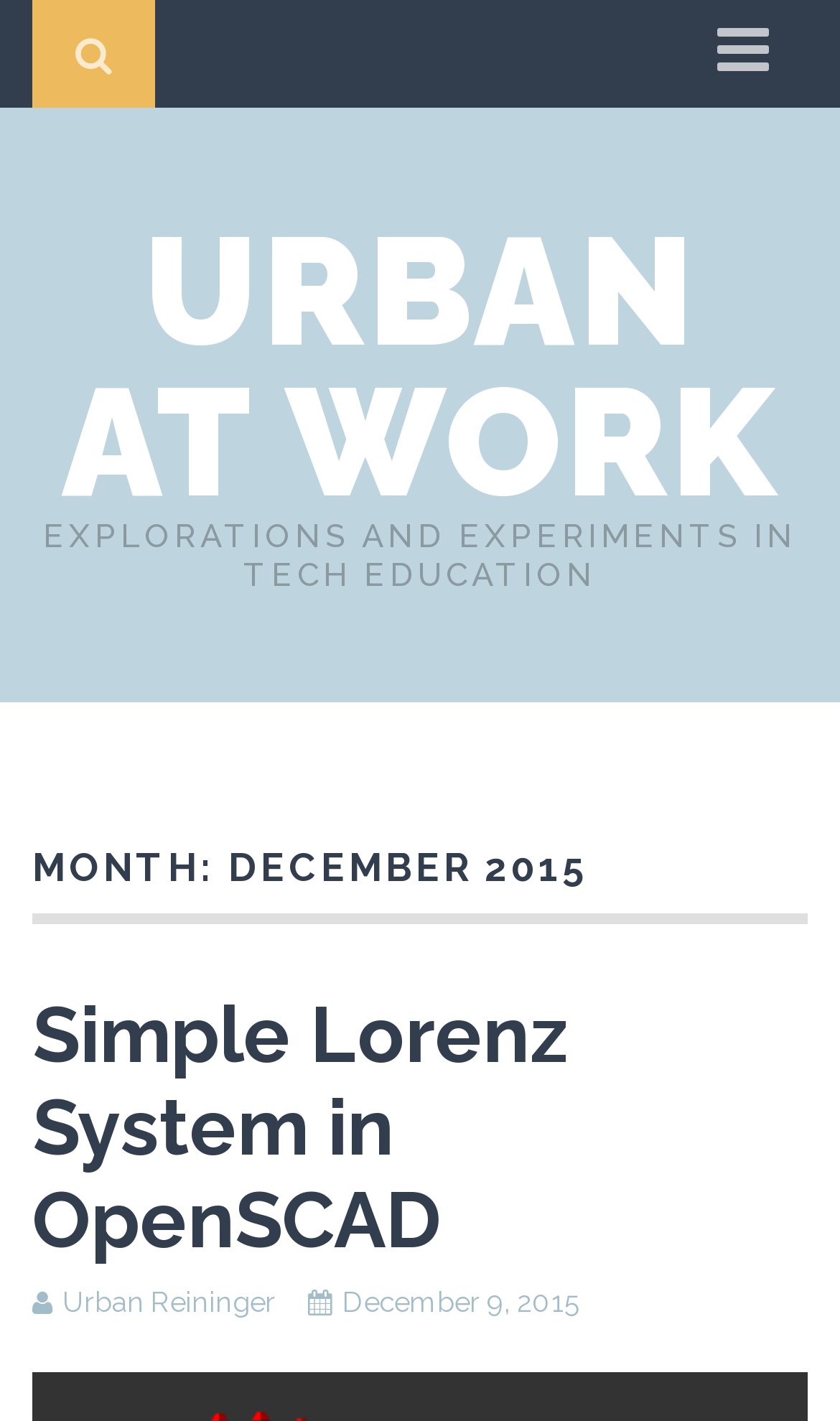What is the title of the first article?
Your answer should be a single word or phrase derived from the screenshot.

Simple Lorenz System in OpenSCAD